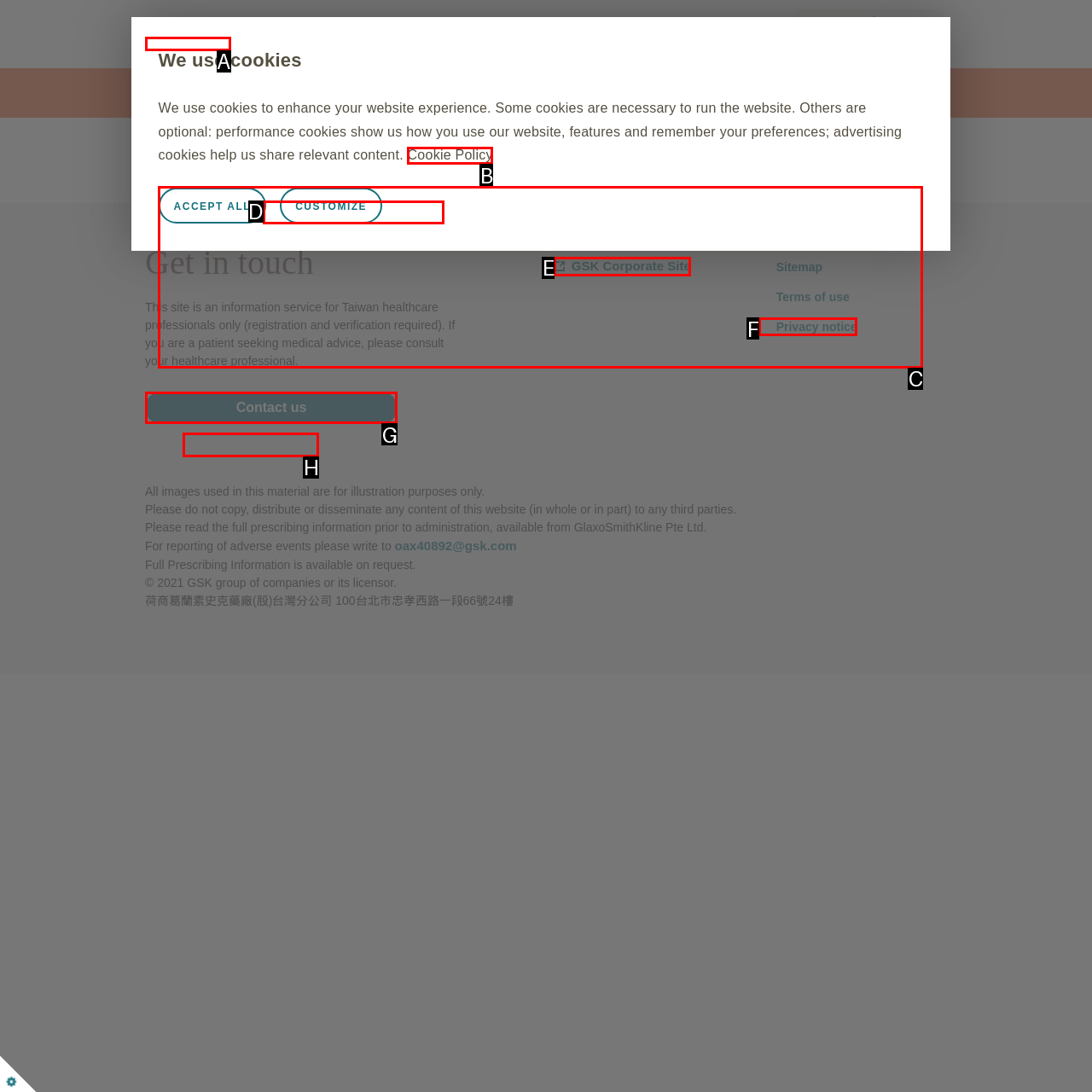Indicate which UI element needs to be clicked to fulfill the task: Contact us
Answer with the letter of the chosen option from the available choices directly.

G